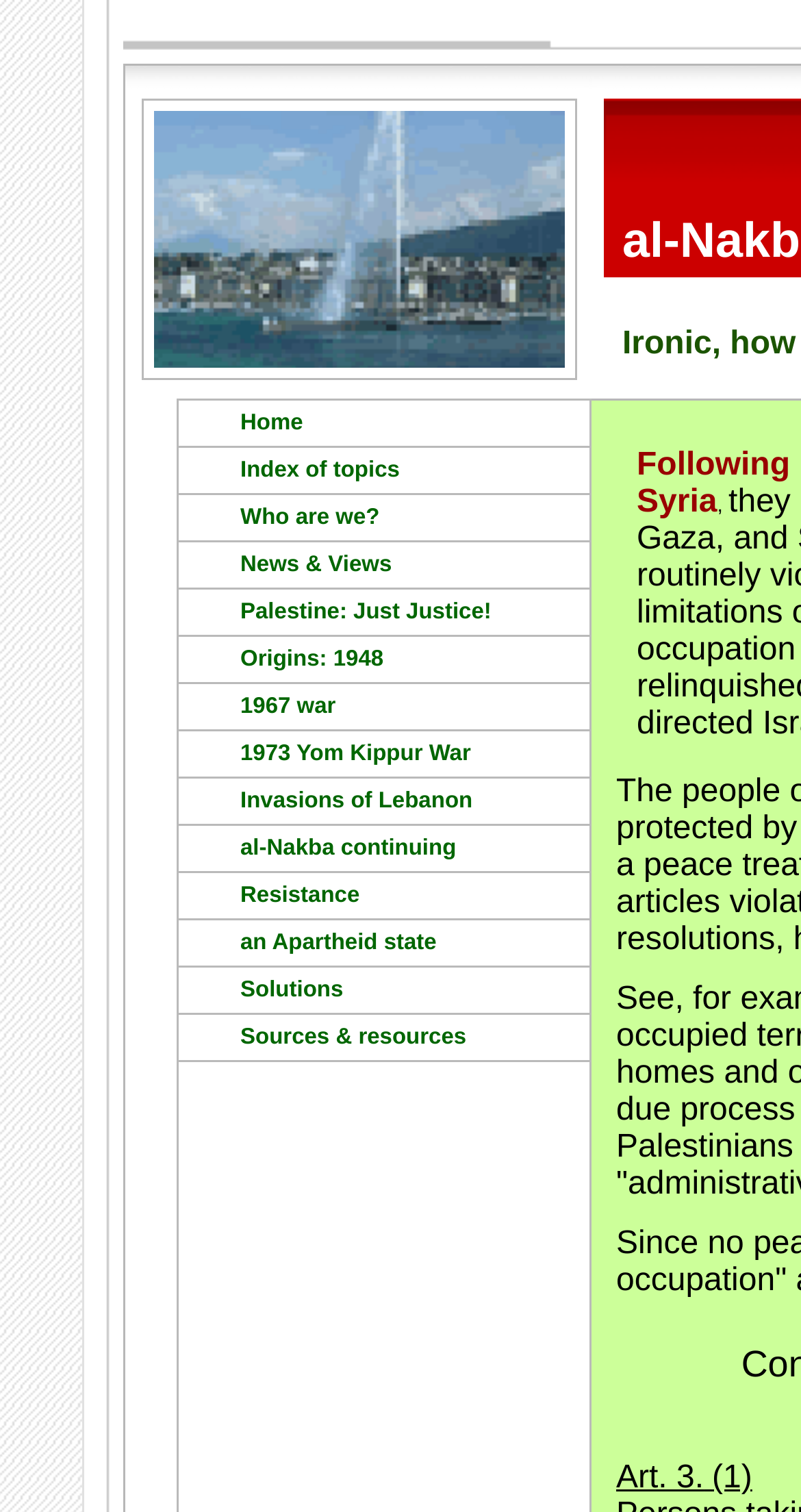Can you find the bounding box coordinates for the element to click on to achieve the instruction: "go to Home page"?

[0.223, 0.265, 0.736, 0.296]